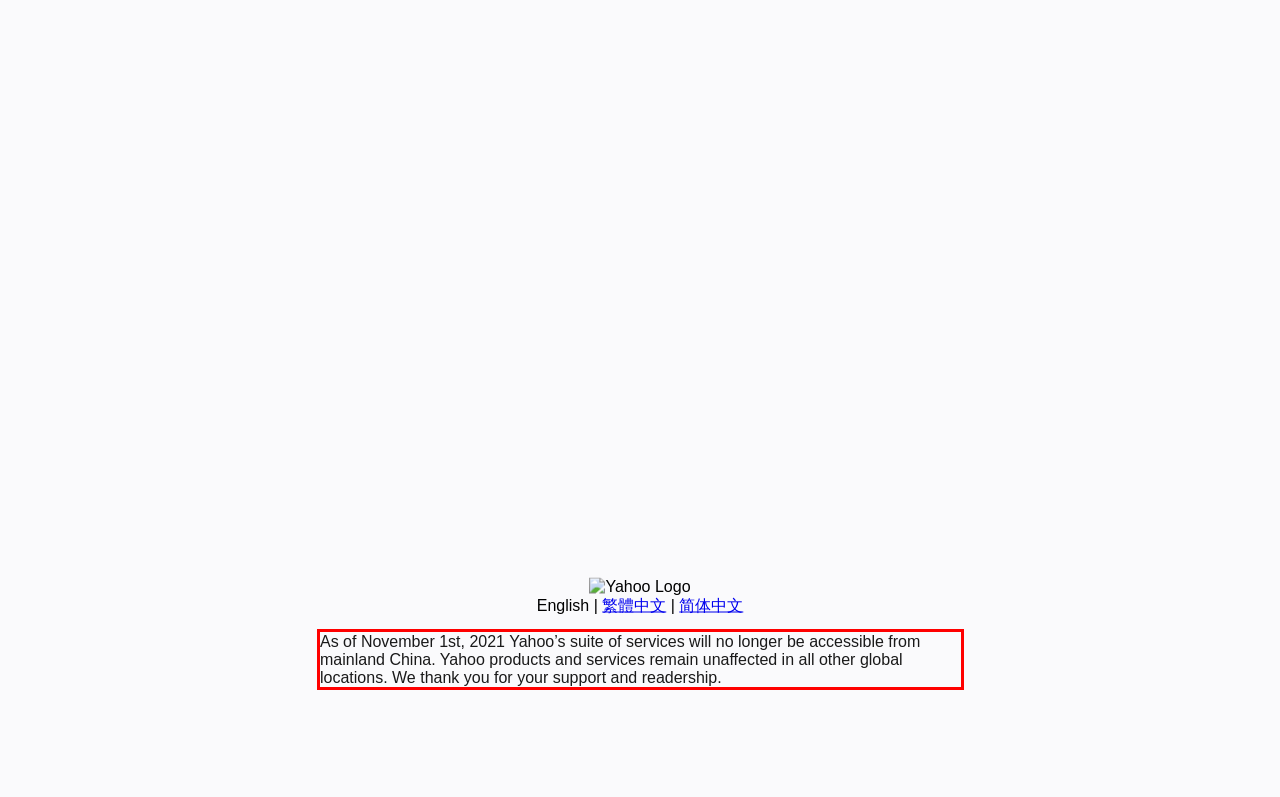Please analyze the screenshot of a webpage and extract the text content within the red bounding box using OCR.

As of November 1st, 2021 Yahoo’s suite of services will no longer be accessible from mainland China. Yahoo products and services remain unaffected in all other global locations. We thank you for your support and readership.